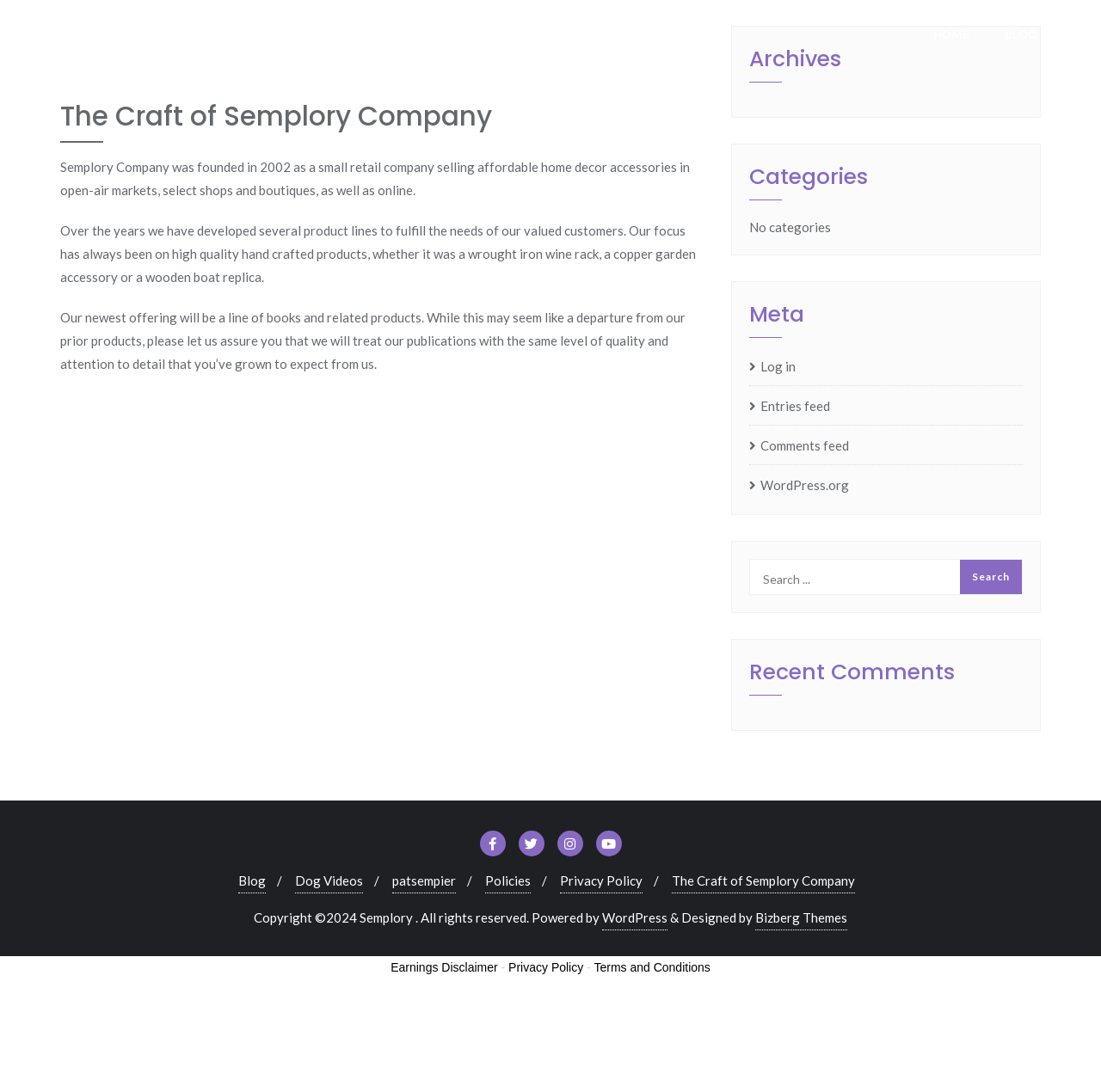Give the bounding box coordinates for this UI element: "The Craft of Semplory Company". The coordinates should be four float numbers between 0 and 1, arranged as [left, top, right, bottom].

[0.61, 0.796, 0.776, 0.818]